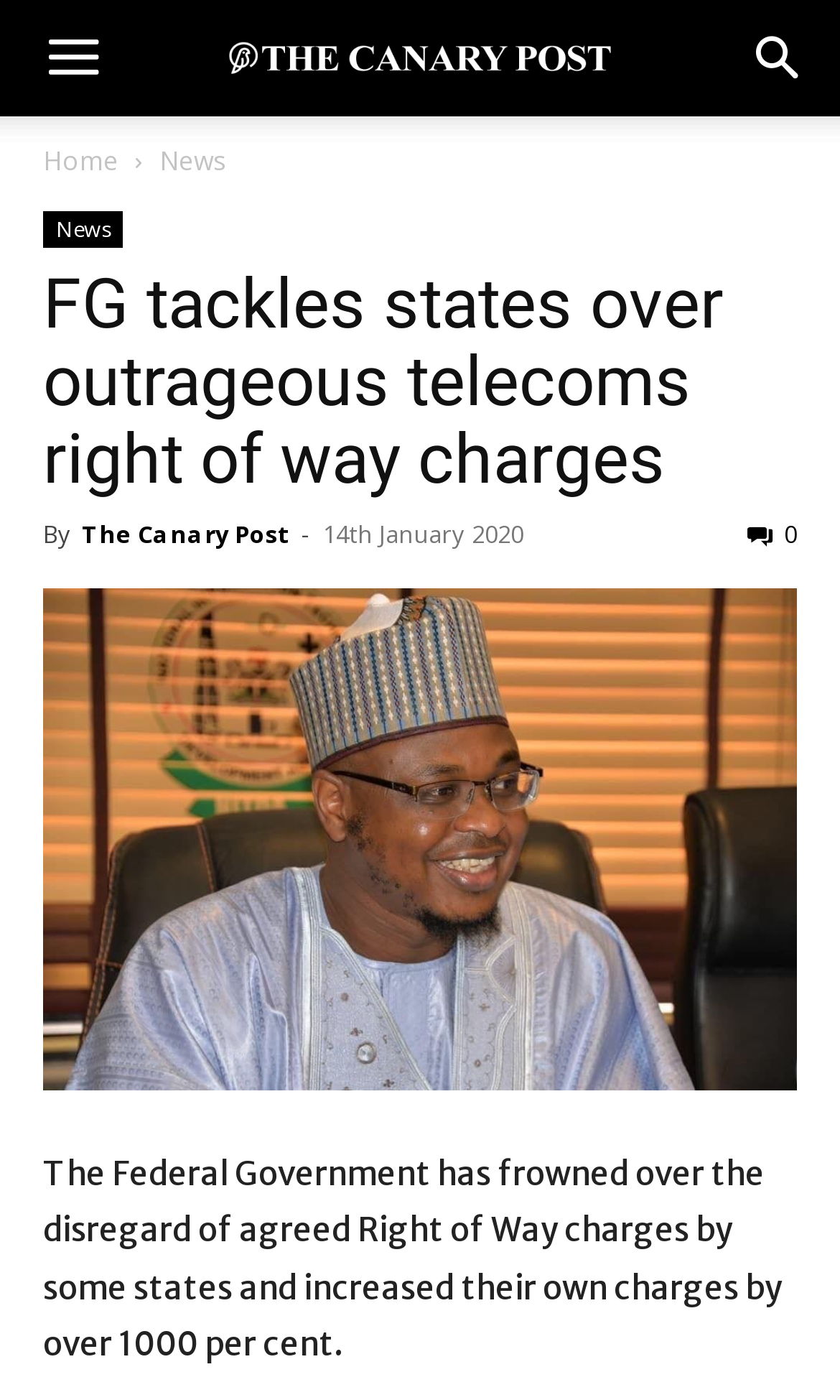Can you find the bounding box coordinates of the area I should click to execute the following instruction: "Search for something"?

[0.856, 0.0, 1.0, 0.083]